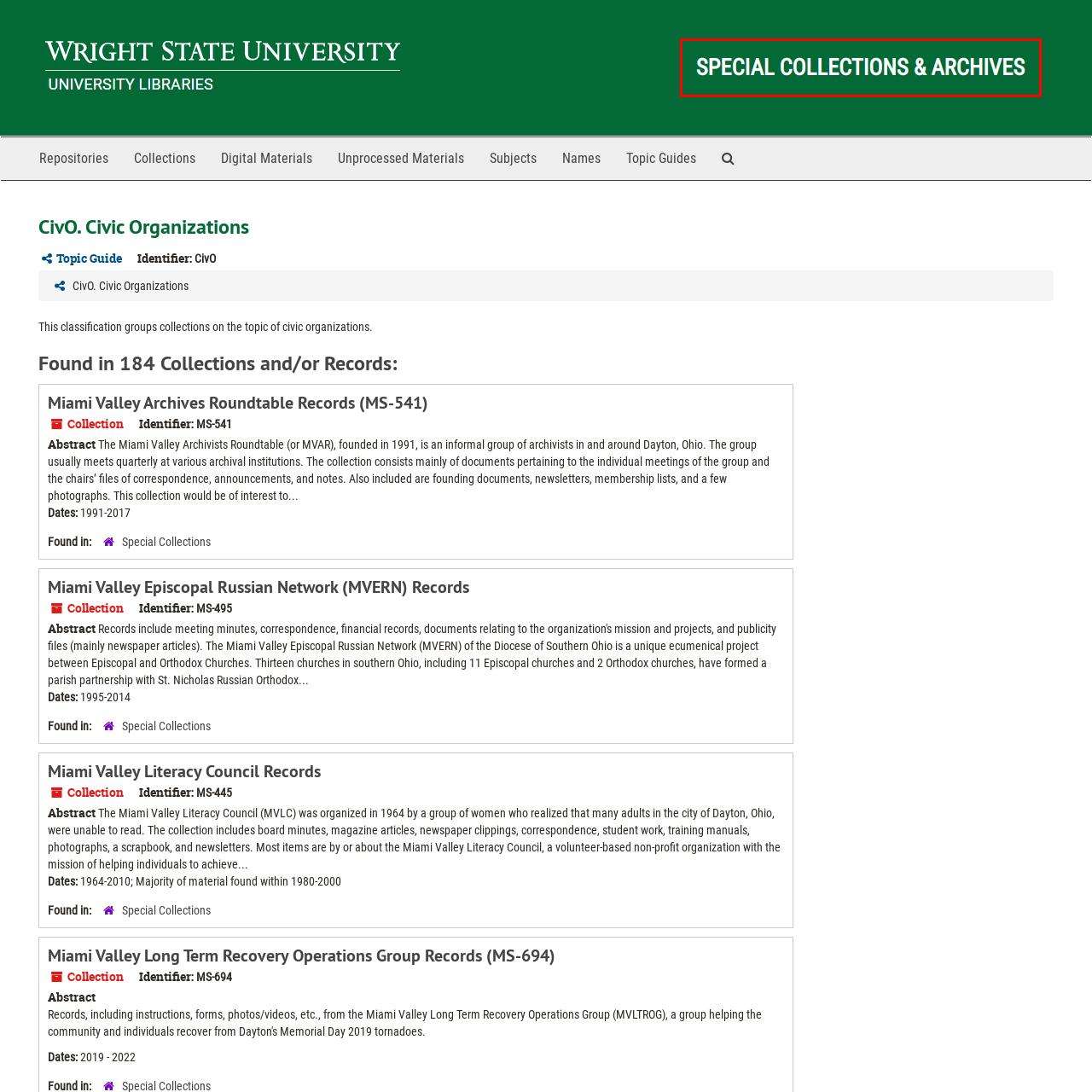Provide a comprehensive description of the image located within the red boundary.

The image displays a prominently featured header reading "SPECIAL COLLECTIONS & ARCHIVES" in bold, white capital letters against a rich green background. This striking contrast makes the text highly legible and eye-catching. The phrase indicates a dedicated section likely related to unique or historical materials, manuscripts, or archival records housed by an institution, possibly within Wright State University. This area typically serves as a hub for research and discovery, inviting scholars, students, and the public to explore a wealth of curated resources.